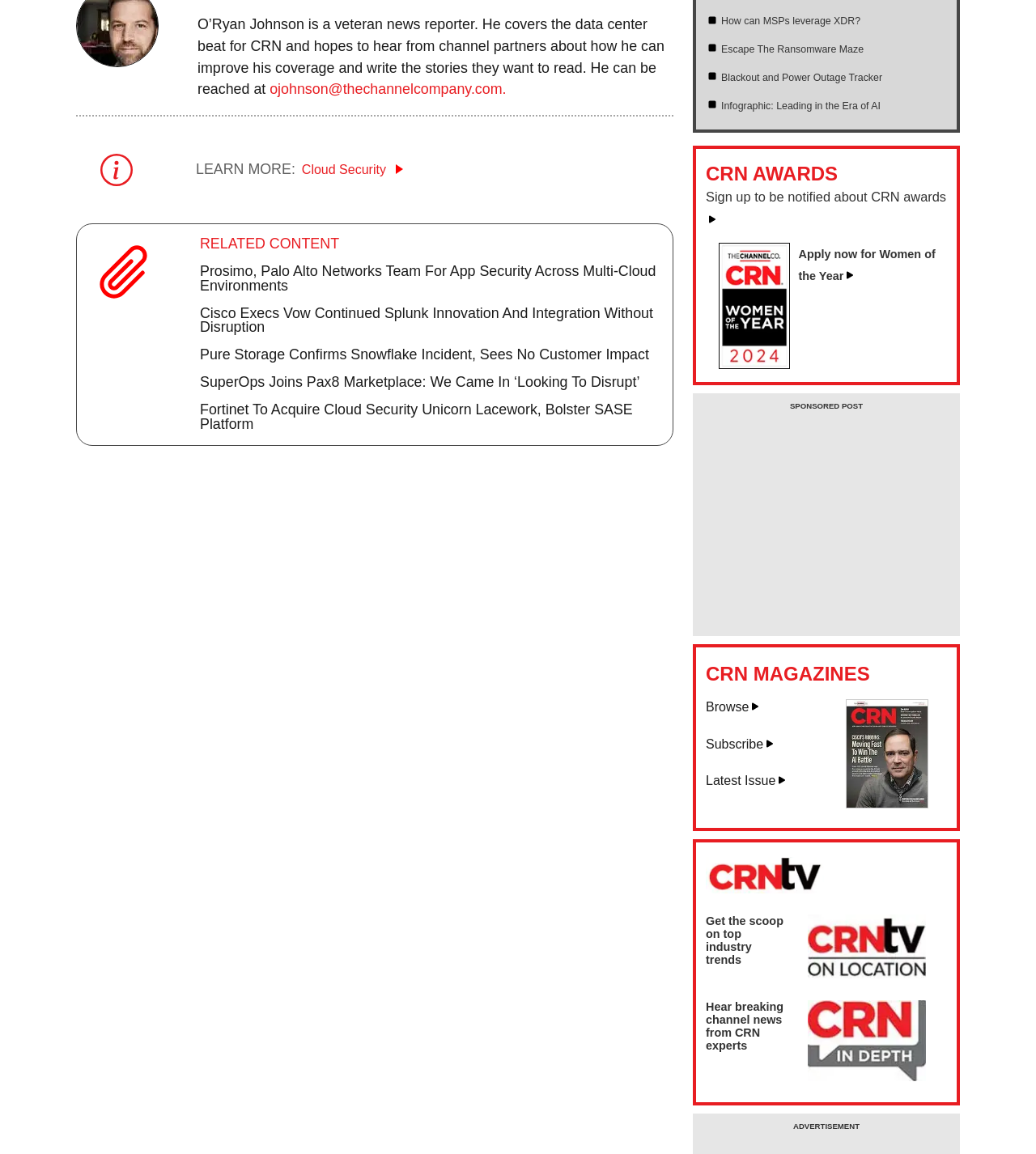Highlight the bounding box of the UI element that corresponds to this description: "Privacy Policy".

[0.356, 0.521, 0.414, 0.534]